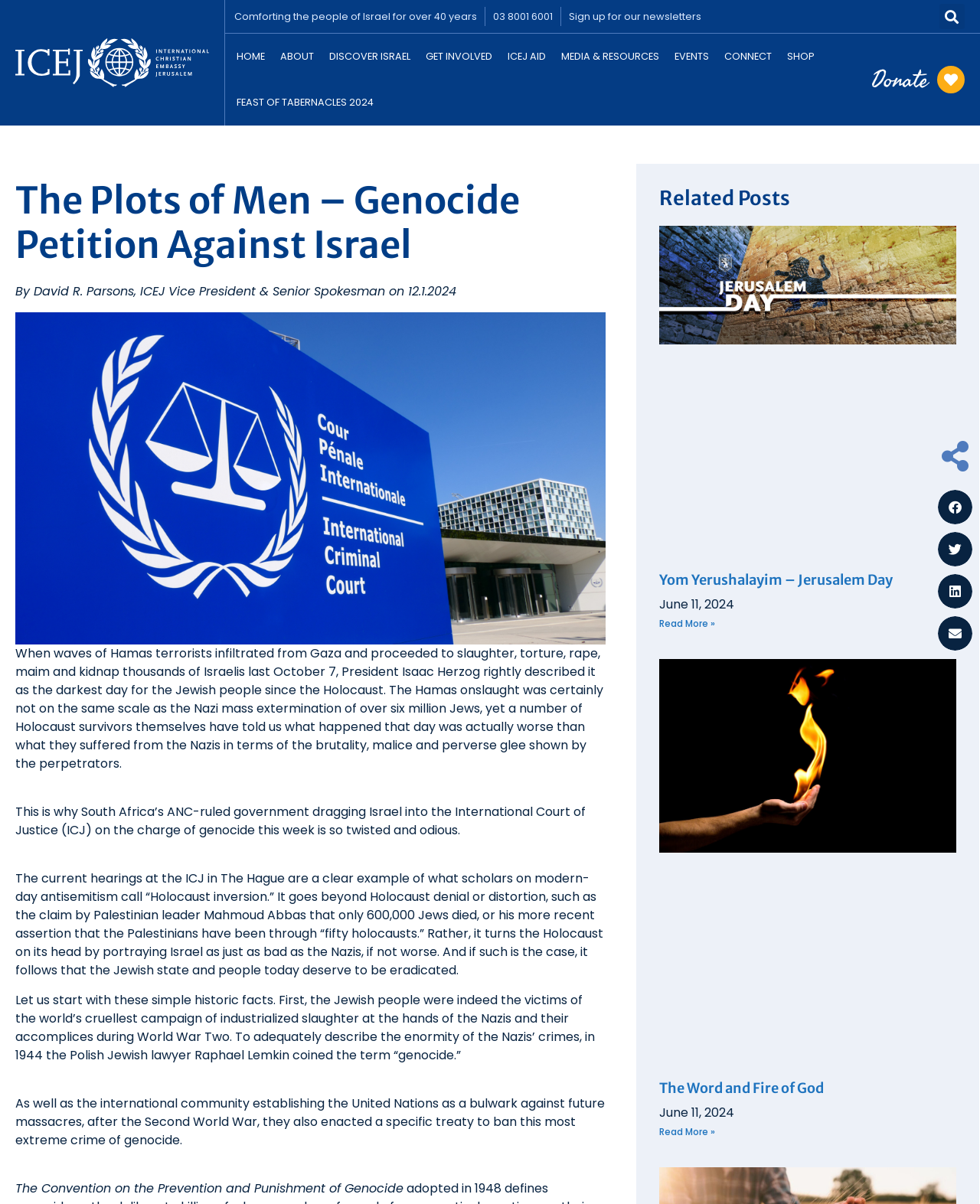Locate the bounding box for the described UI element: "Yom Yerushalayim – Jerusalem Day". Ensure the coordinates are four float numbers between 0 and 1, formatted as [left, top, right, bottom].

[0.673, 0.474, 0.911, 0.489]